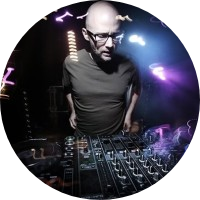What is distinctive about the person's appearance?
Use the information from the screenshot to give a comprehensive response to the question.

The caption describes the person, Moby, as having a distinctive look characterized by a bald head and glasses, which sets him apart from others.